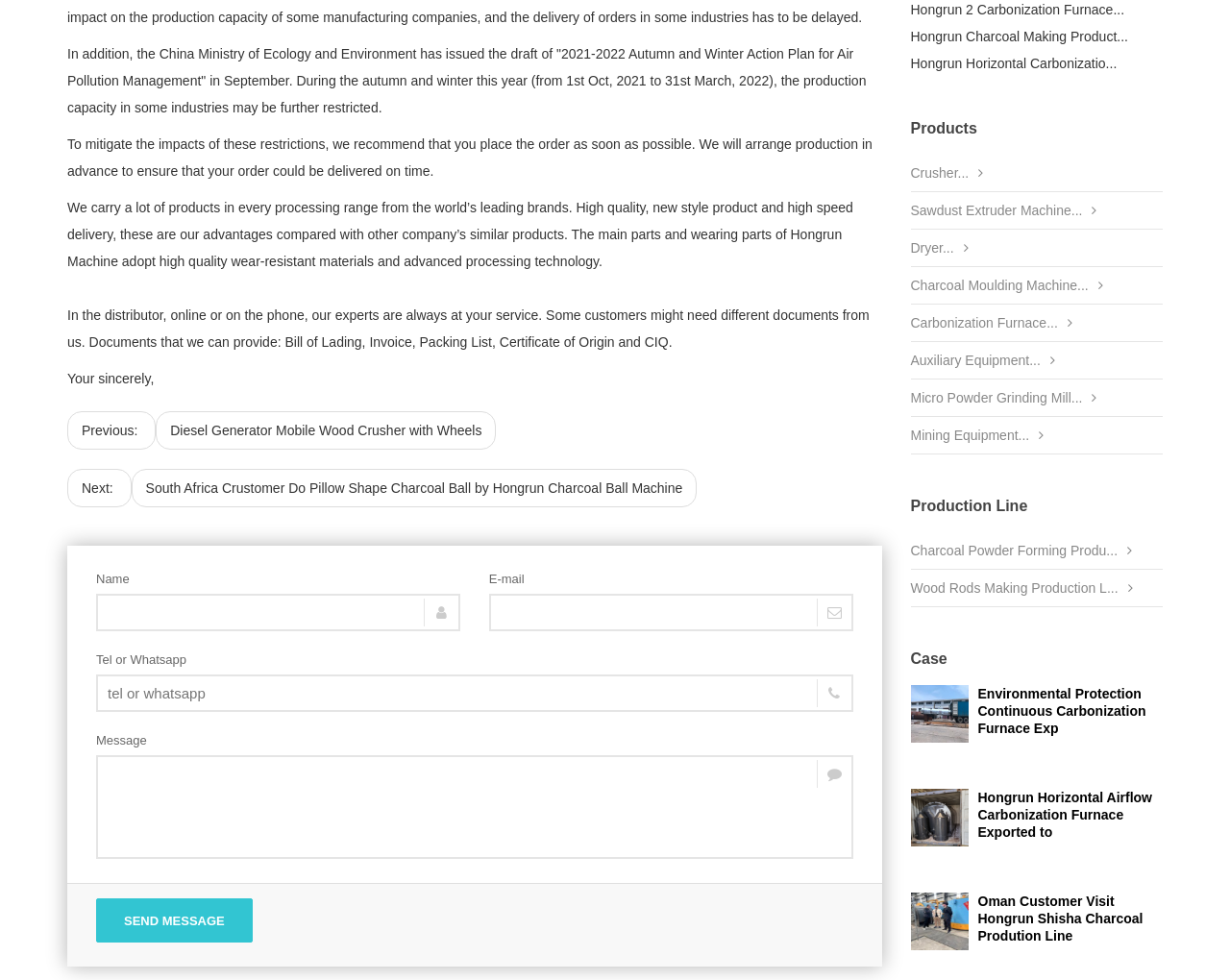Locate the UI element described as follows: "Carbonization Furnace...". Return the bounding box coordinates as four float numbers between 0 and 1 in the order [left, top, right, bottom].

[0.74, 0.322, 0.86, 0.337]